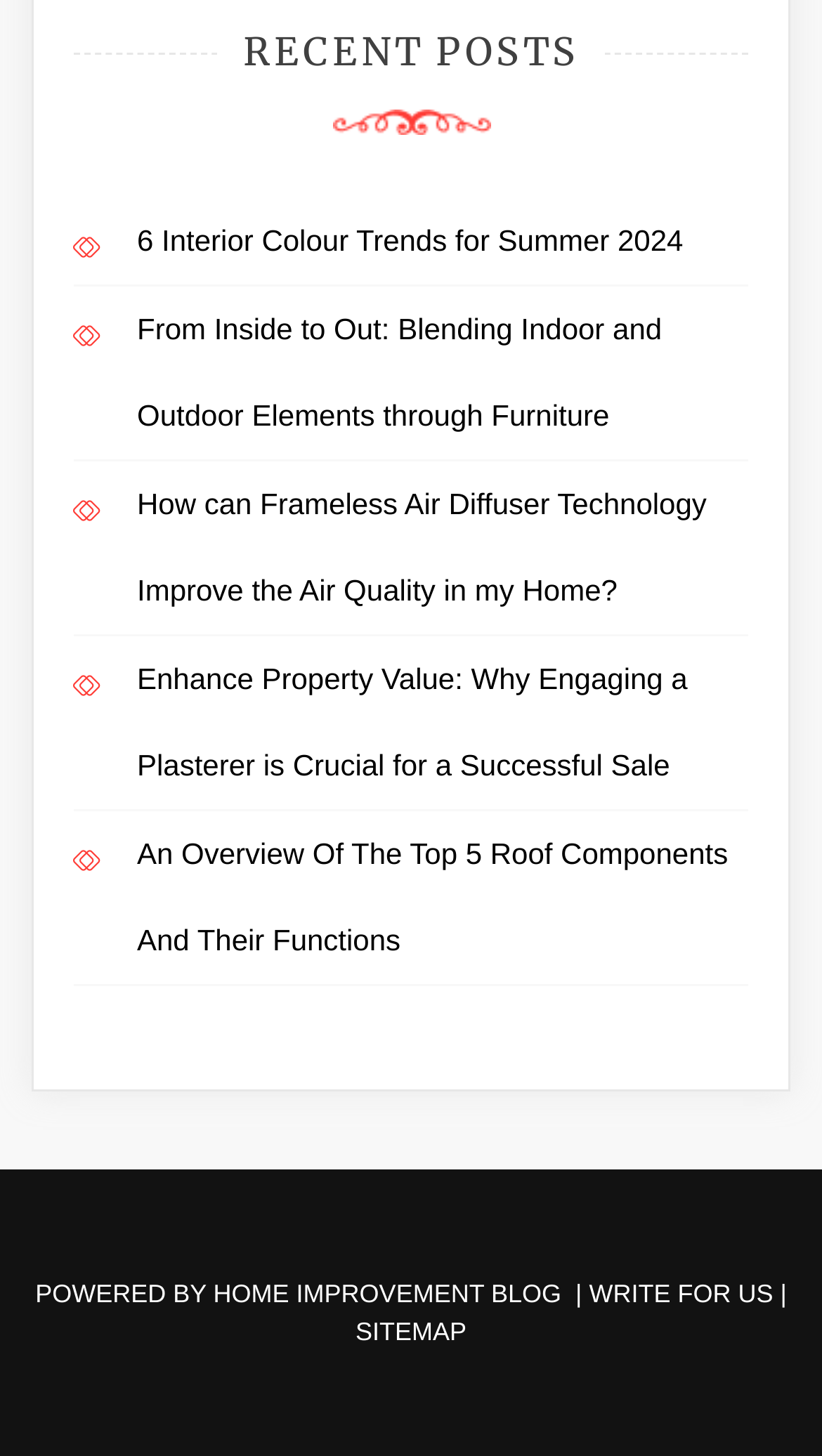How many columns are there in the layout table at the bottom?
Examine the screenshot and reply with a single word or phrase.

4